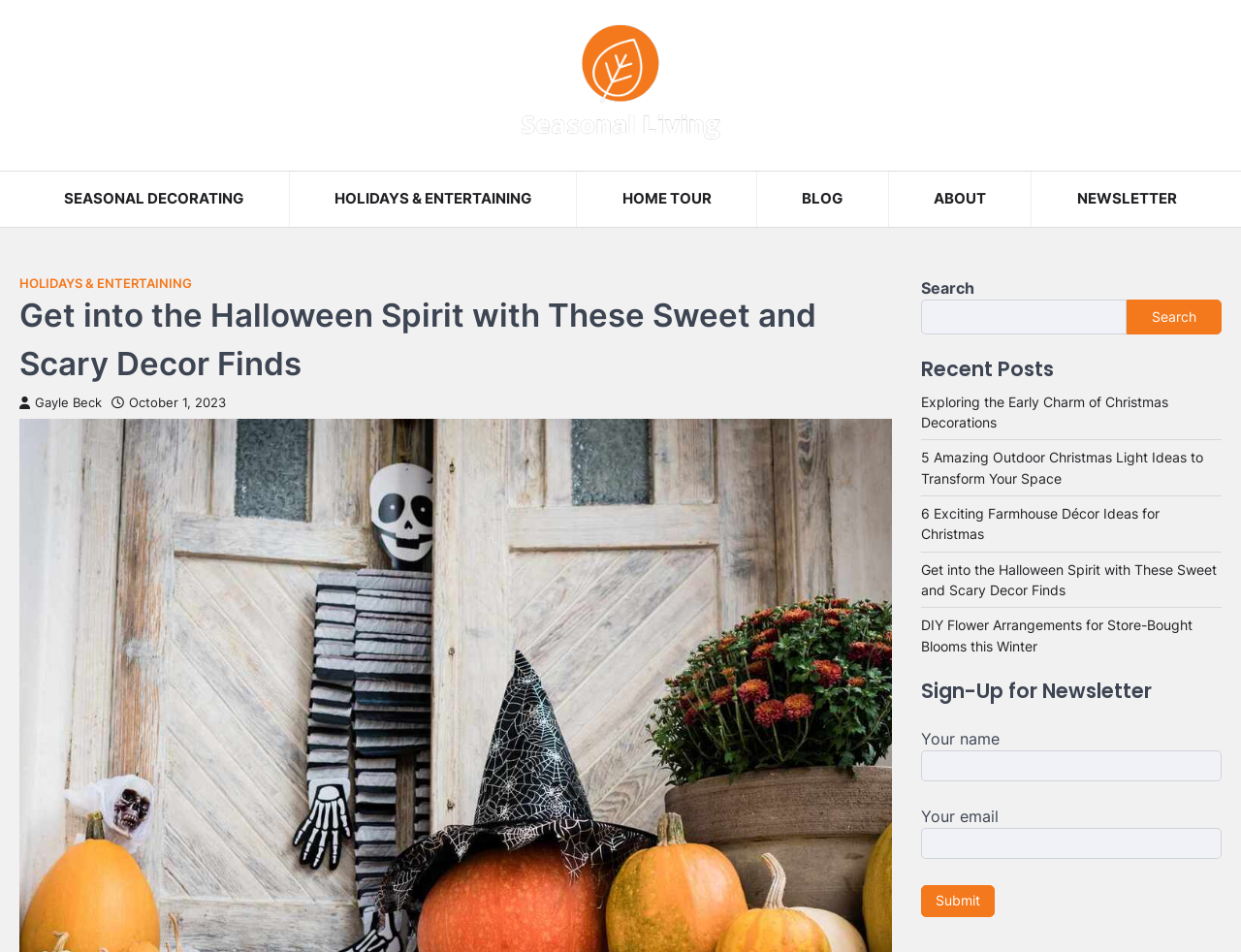What is the category of the first link?
Based on the screenshot, answer the question with a single word or phrase.

SEASONAL DECORATING